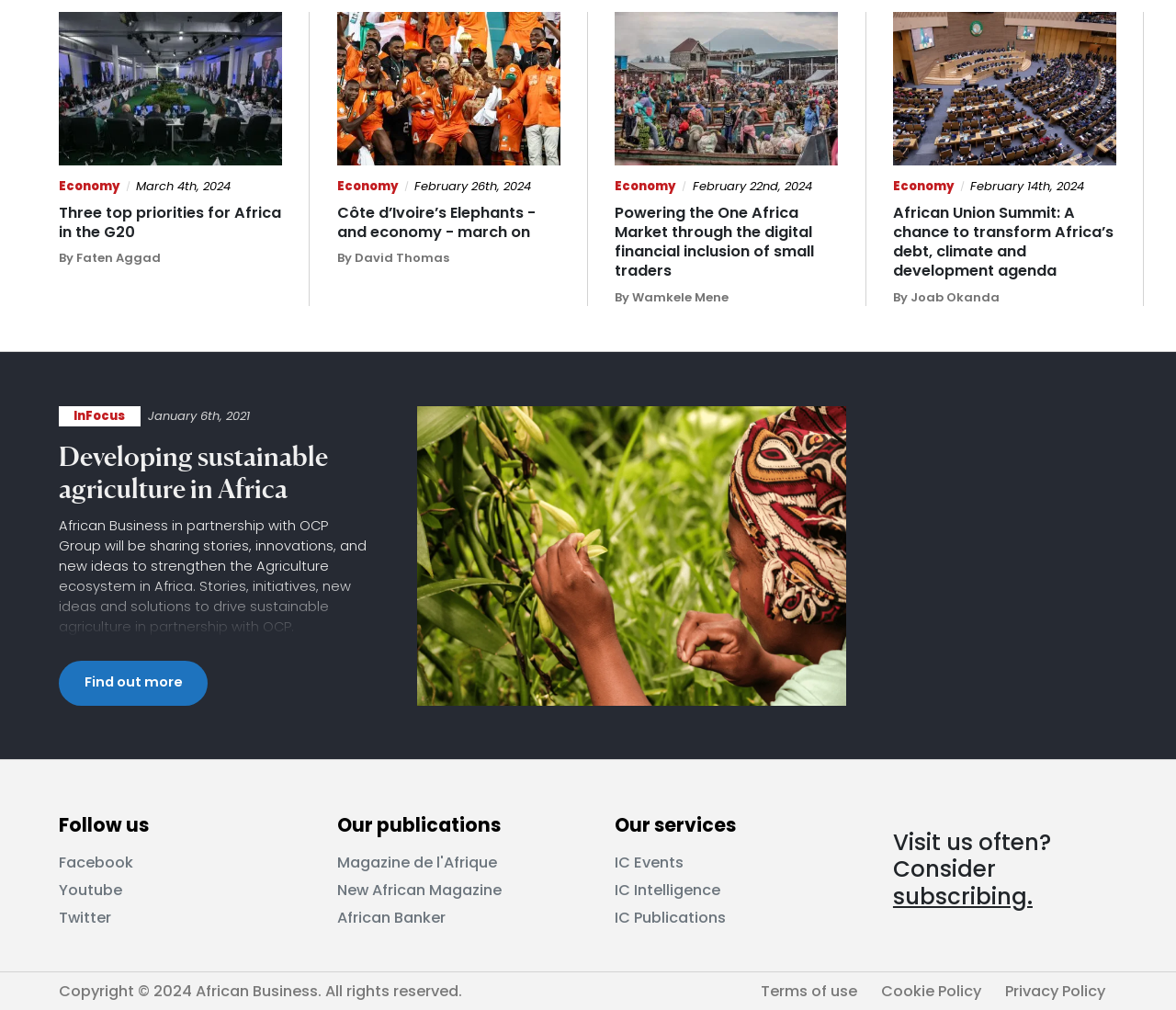Indicate the bounding box coordinates of the element that needs to be clicked to satisfy the following instruction: "View New African Magazine". The coordinates should be four float numbers between 0 and 1, i.e., [left, top, right, bottom].

[0.286, 0.871, 0.426, 0.892]